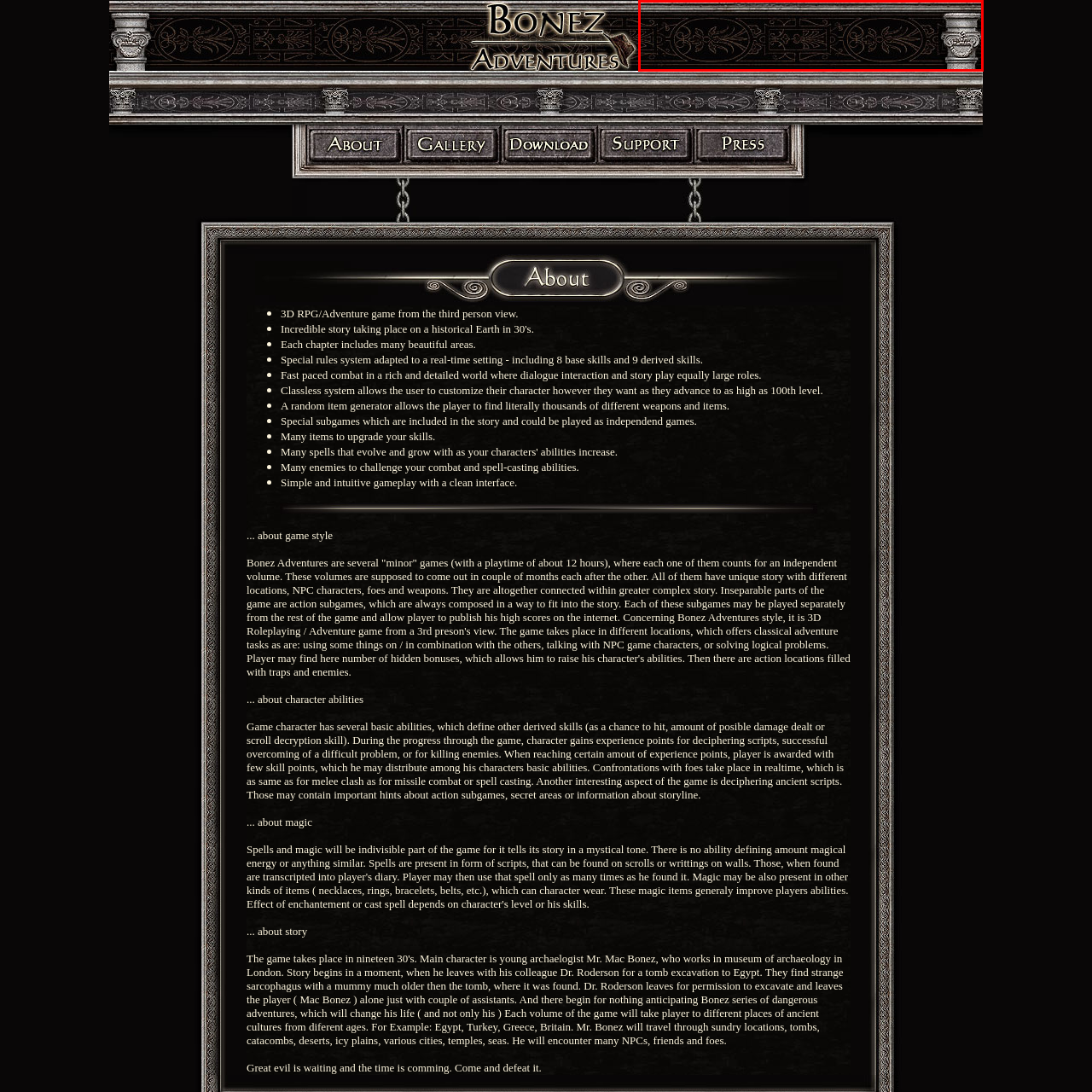Deliver a detailed account of the image that lies within the red box.

The image features an ornate decorative border, showcasing intricate floral and geometric motifs that reflect a classic architectural style. The design employs a dark color palette, primarily black, which enhances the elegance of the patterns. The left side of the image displays a decorative column with a detailed capital, further emphasizing the refined craftsmanship typical of historical designs. This border element is likely used to frame content in a website that presents information about "Bonez Adventures," a 3D RPG/Adventure game set in the 1930s. The combination of aesthetic details suggests a theme that resonates with the adventure and exploration elements found within the game, inviting players to delve into its captivating storyline.